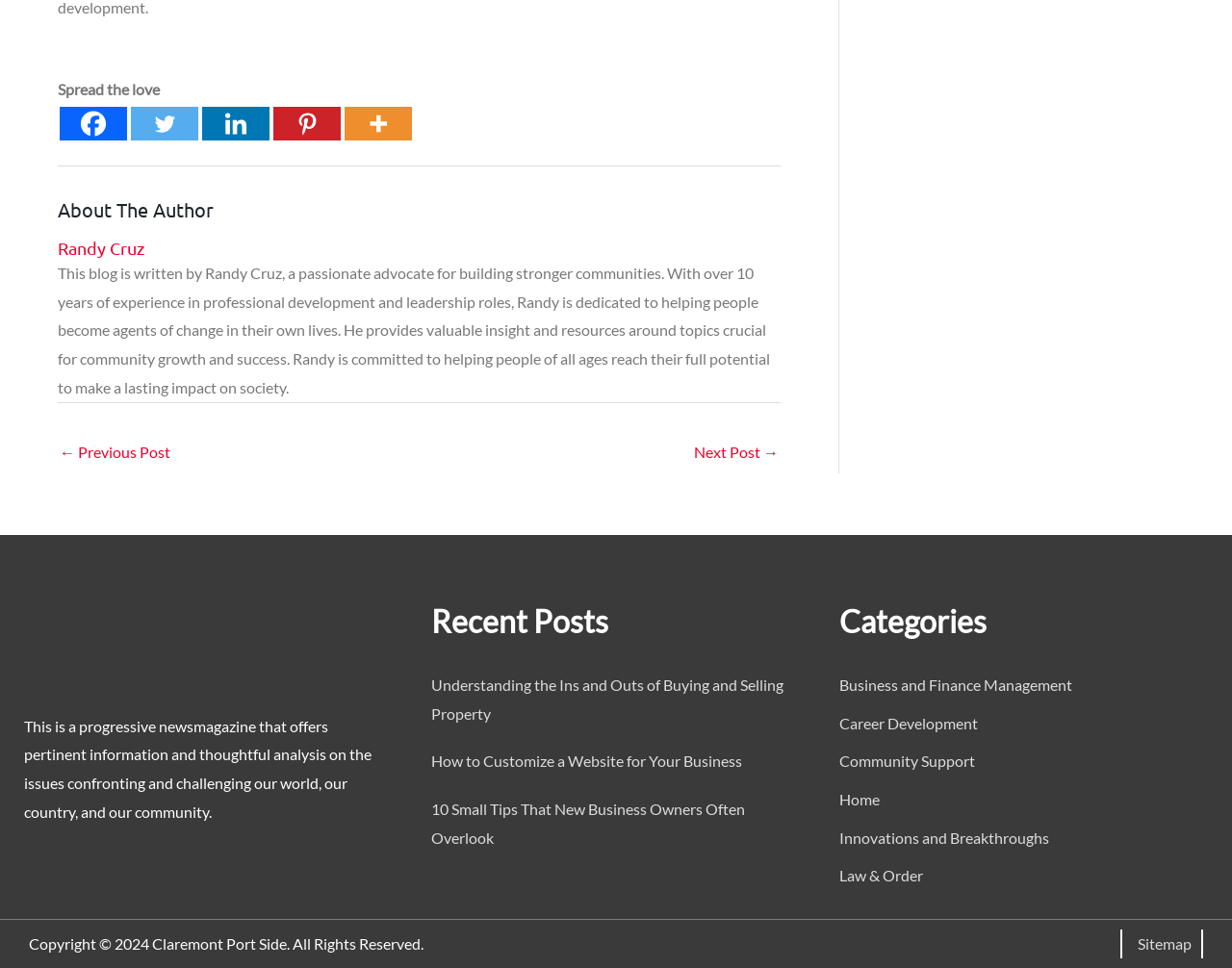Determine the bounding box coordinates of the clickable element necessary to fulfill the instruction: "Go to the previous post". Provide the coordinates as four float numbers within the 0 to 1 range, i.e., [left, top, right, bottom].

[0.048, 0.45, 0.138, 0.487]